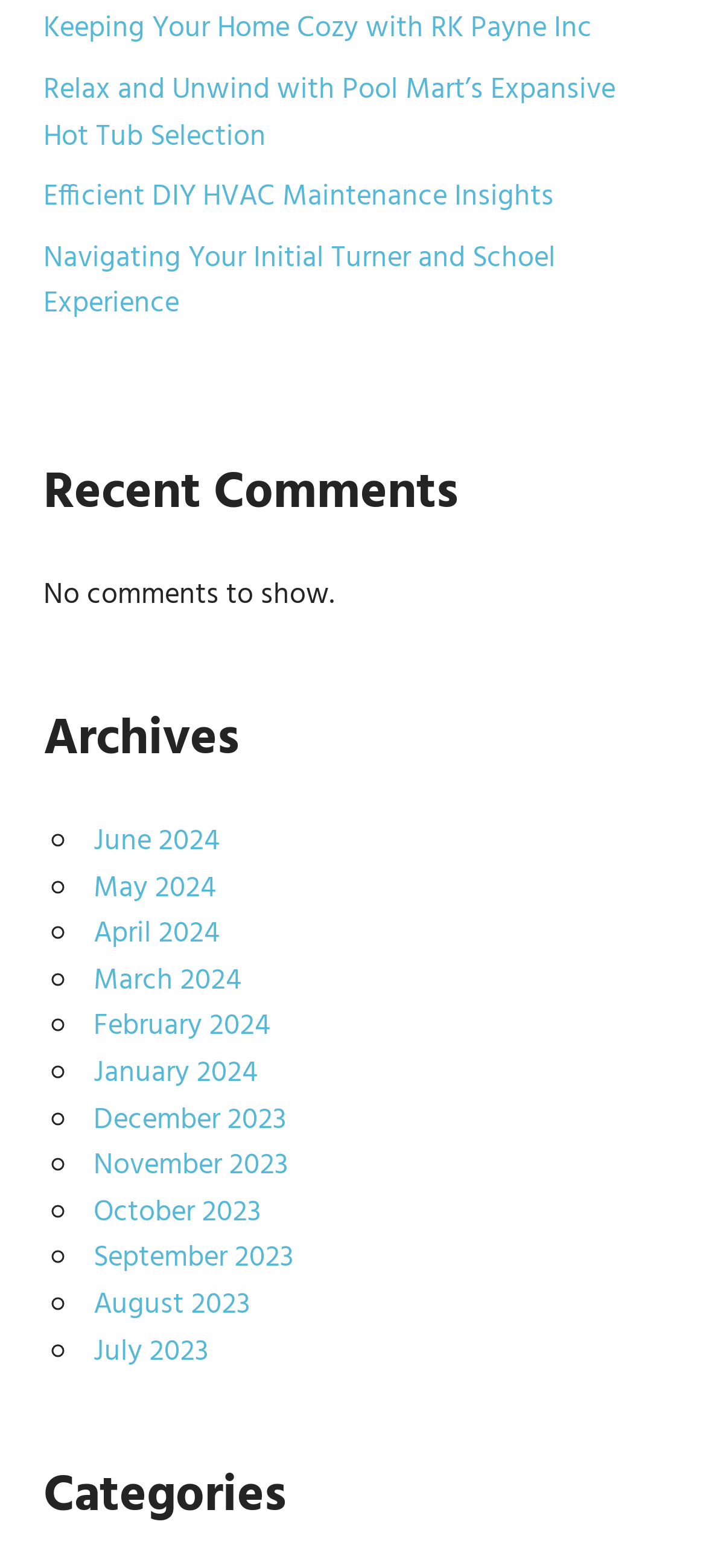Determine the bounding box coordinates for the area you should click to complete the following instruction: "Click on 'Keeping Your Home Cozy with RK Payne Inc'".

[0.062, 0.004, 0.838, 0.034]